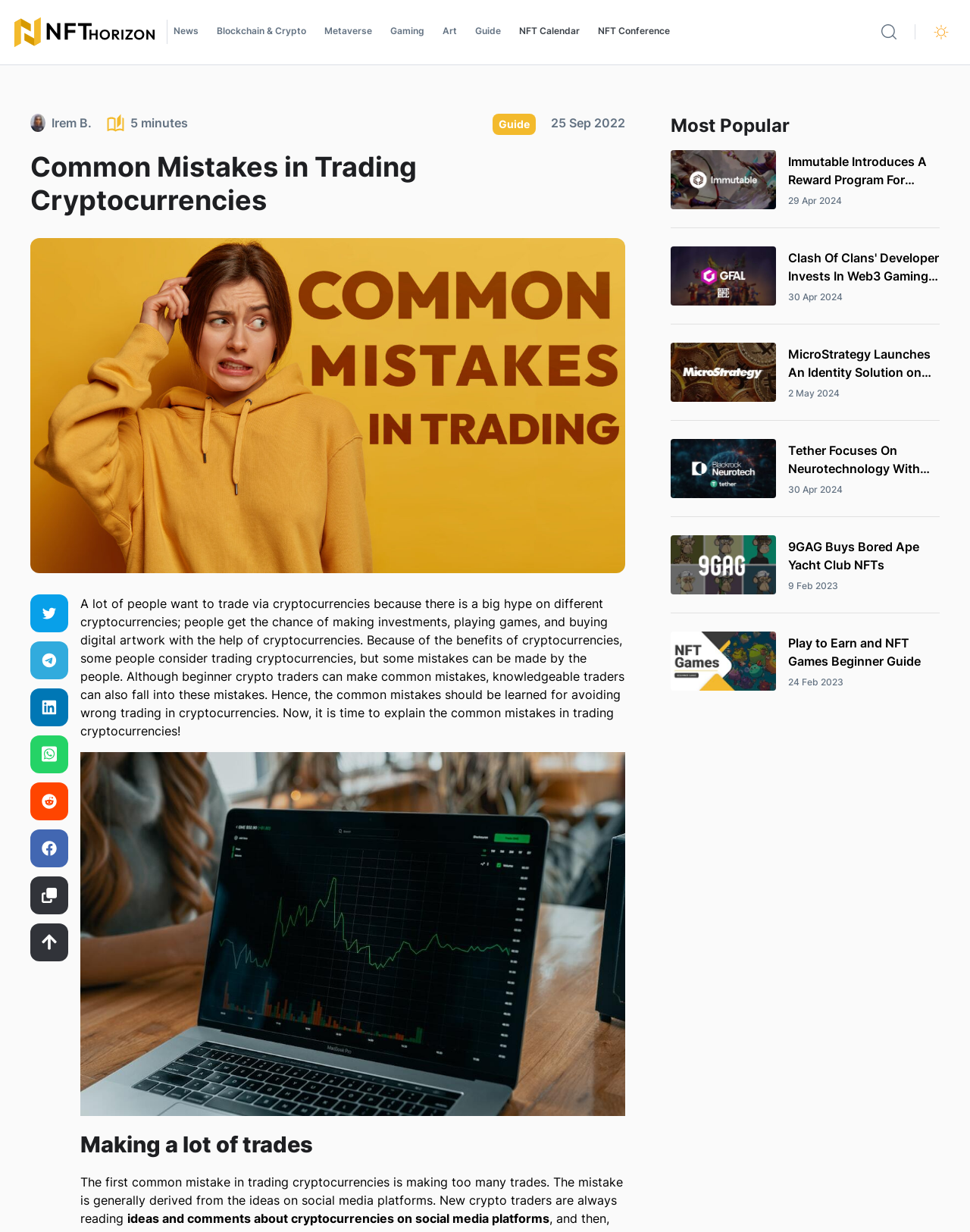What is the main title displayed on this webpage?

Common Mistakes in Trading Cryptocurrencies